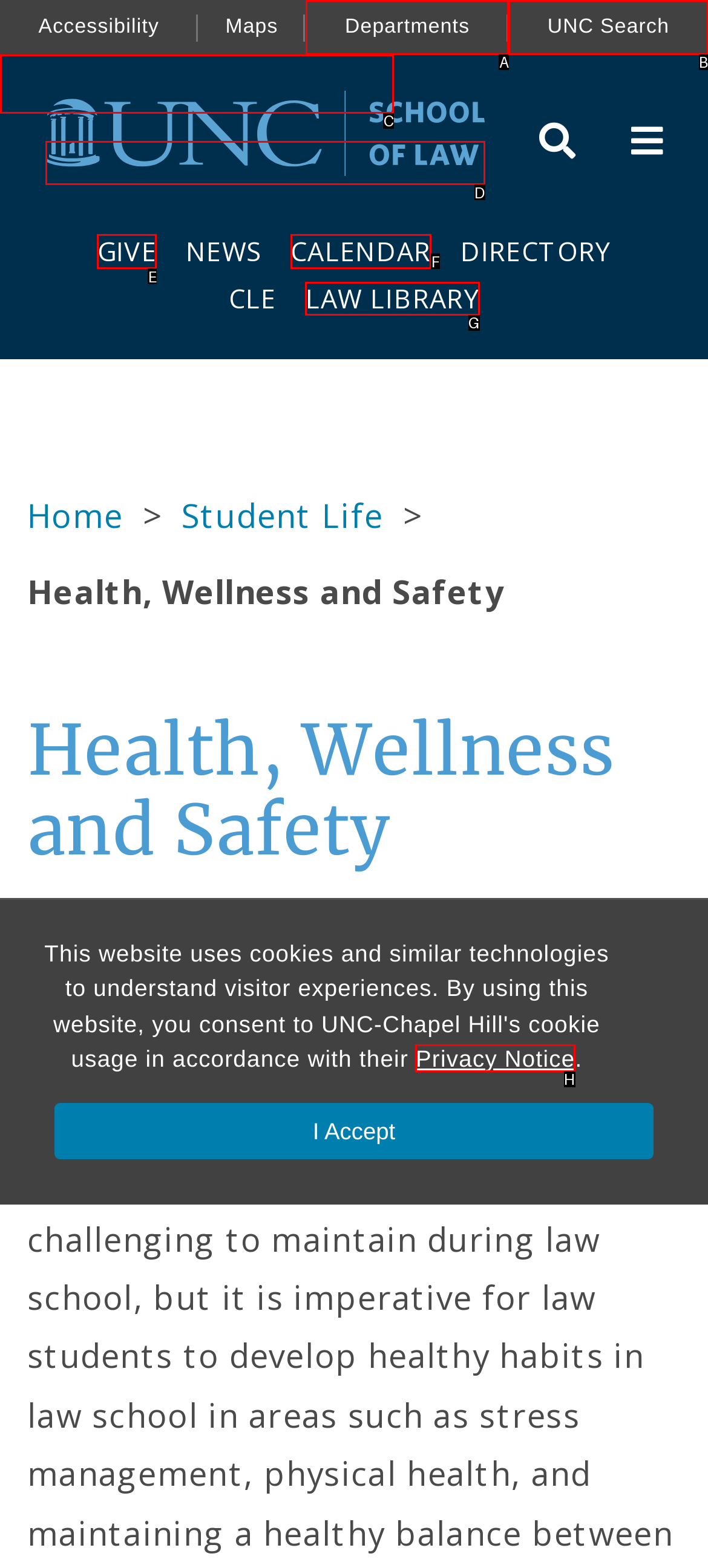Point out the specific HTML element to click to complete this task: visit the law library Reply with the letter of the chosen option.

G